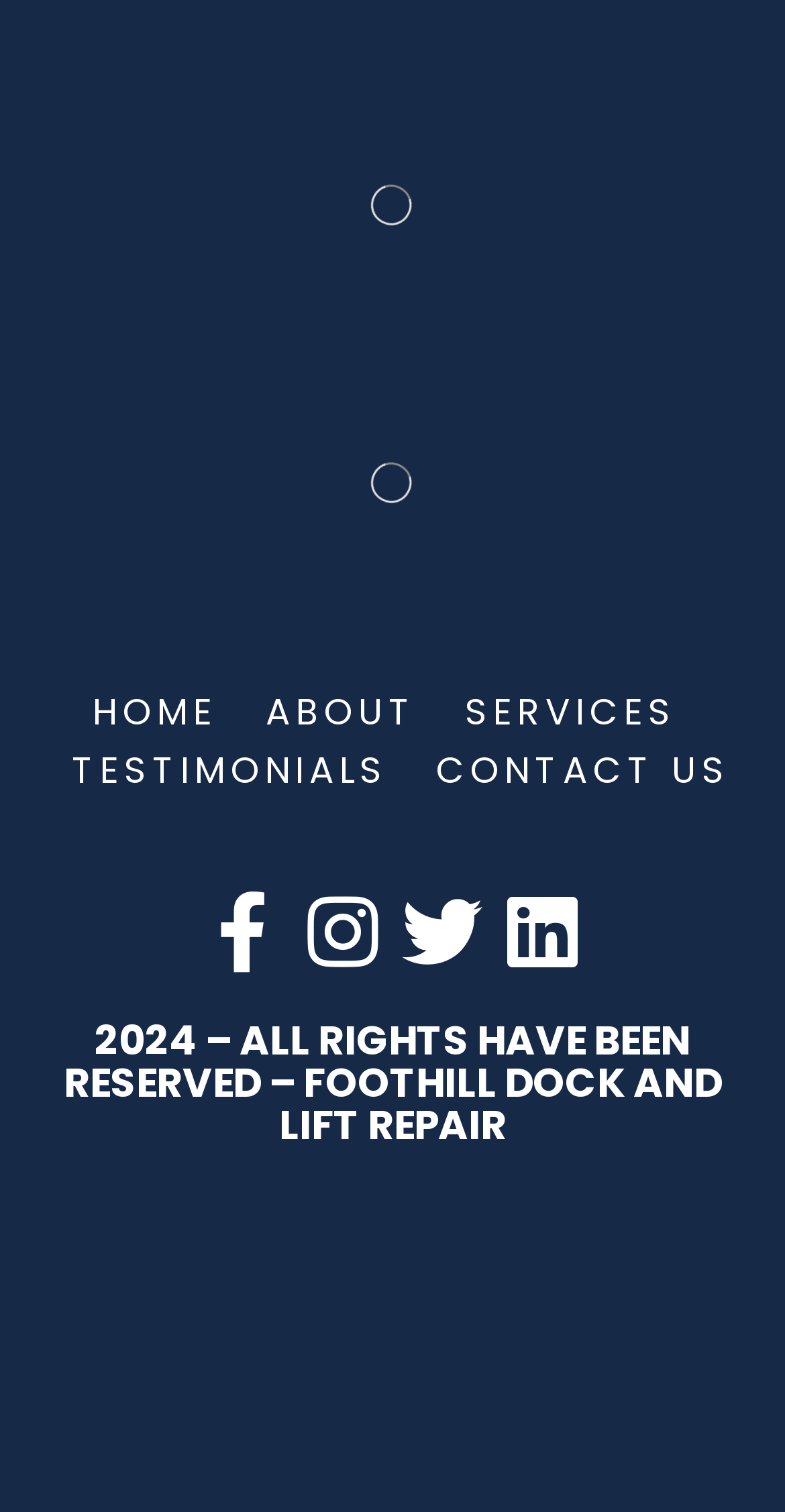Please determine the bounding box coordinates of the element's region to click for the following instruction: "read testimonials".

[0.071, 0.492, 0.494, 0.526]